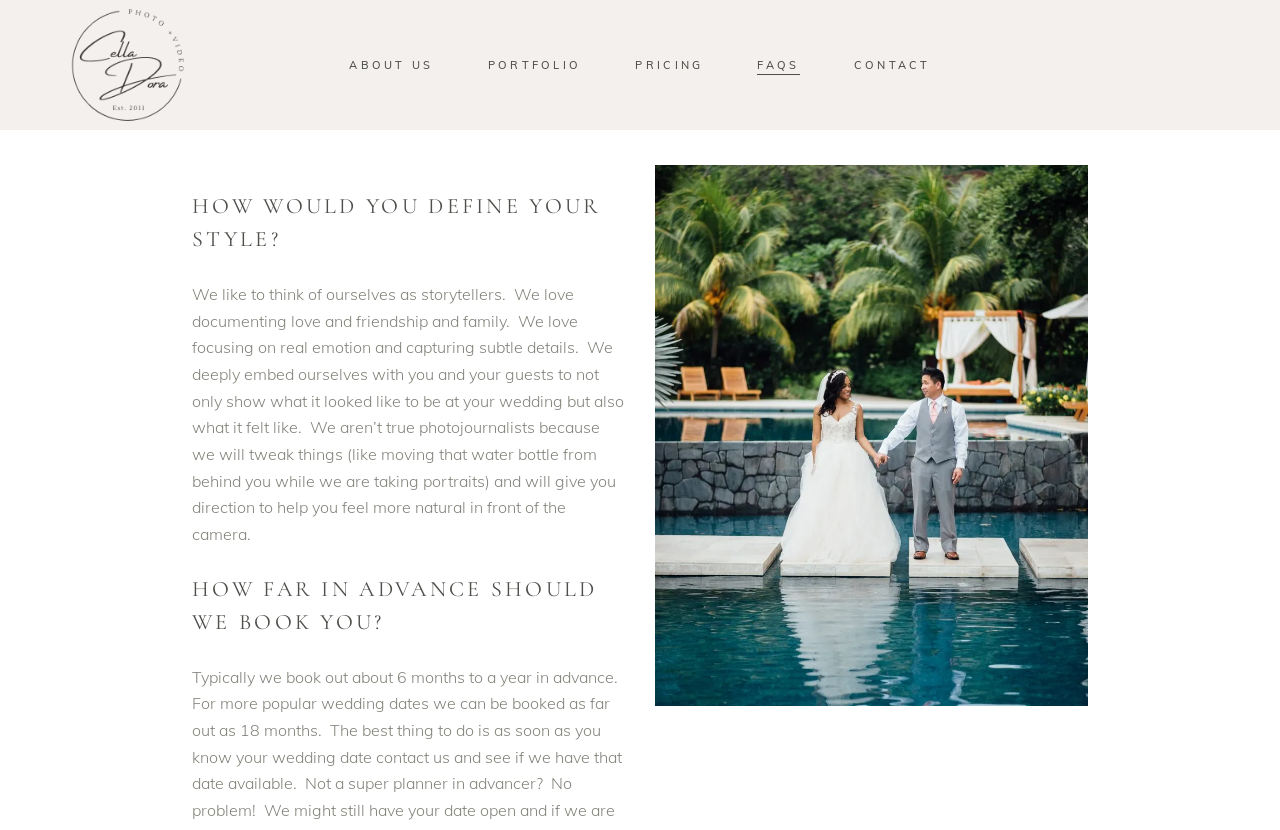Determine the bounding box of the UI component based on this description: "About Us". The bounding box coordinates should be four float values between 0 and 1, i.e., [left, top, right, bottom].

[0.252, 0.064, 0.36, 0.092]